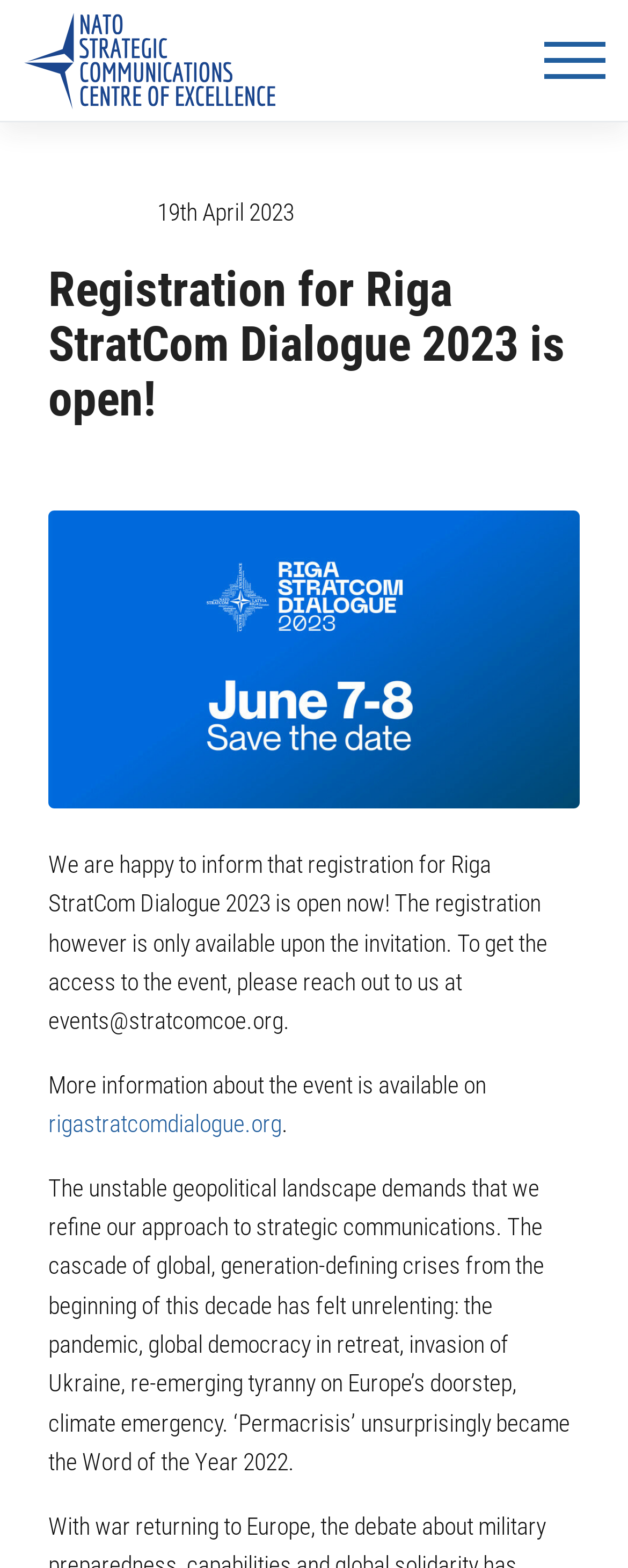Please specify the bounding box coordinates in the format (top-left x, top-left y, bottom-right x, bottom-right y), with values ranging from 0 to 1. Identify the bounding box for the UI component described as follows: aria-label="Toggle navigation"

[0.827, 0.0, 1.0, 0.077]